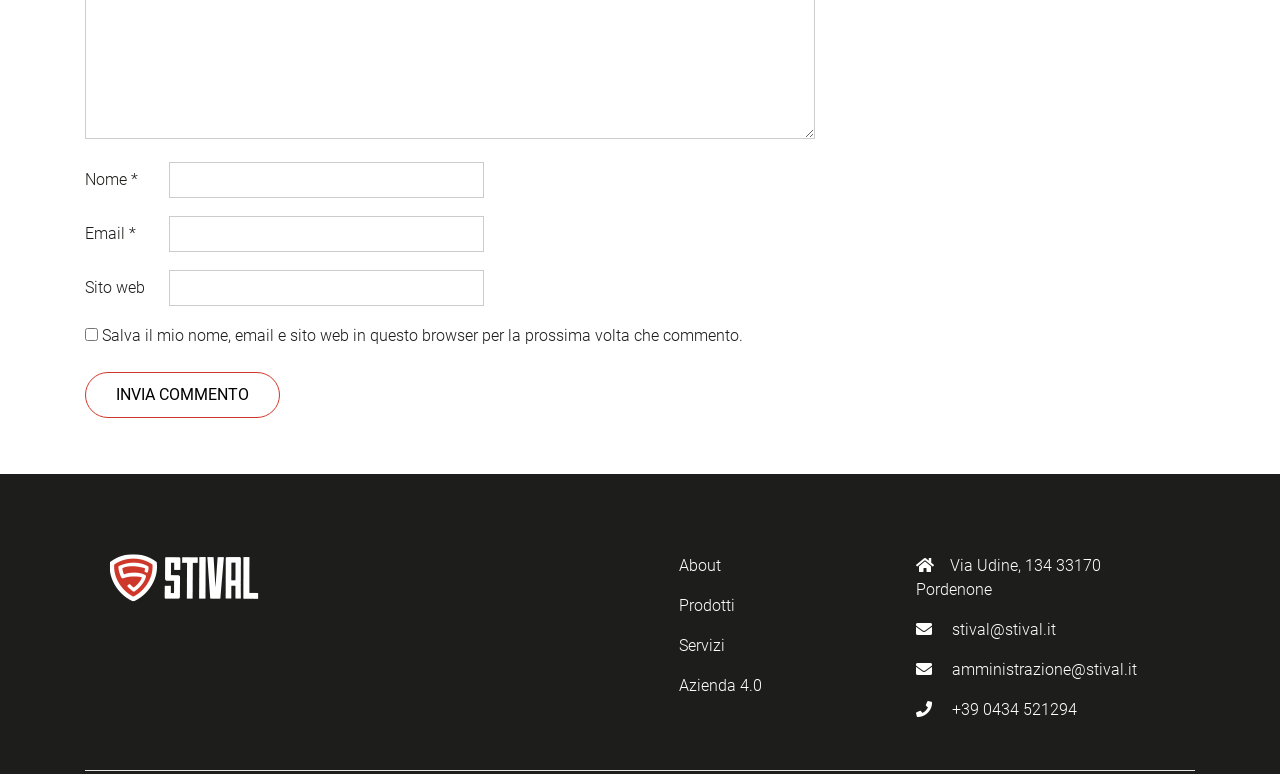What is the function of the 'Invia commento' button?
Please use the image to provide a one-word or short phrase answer.

Submit comment